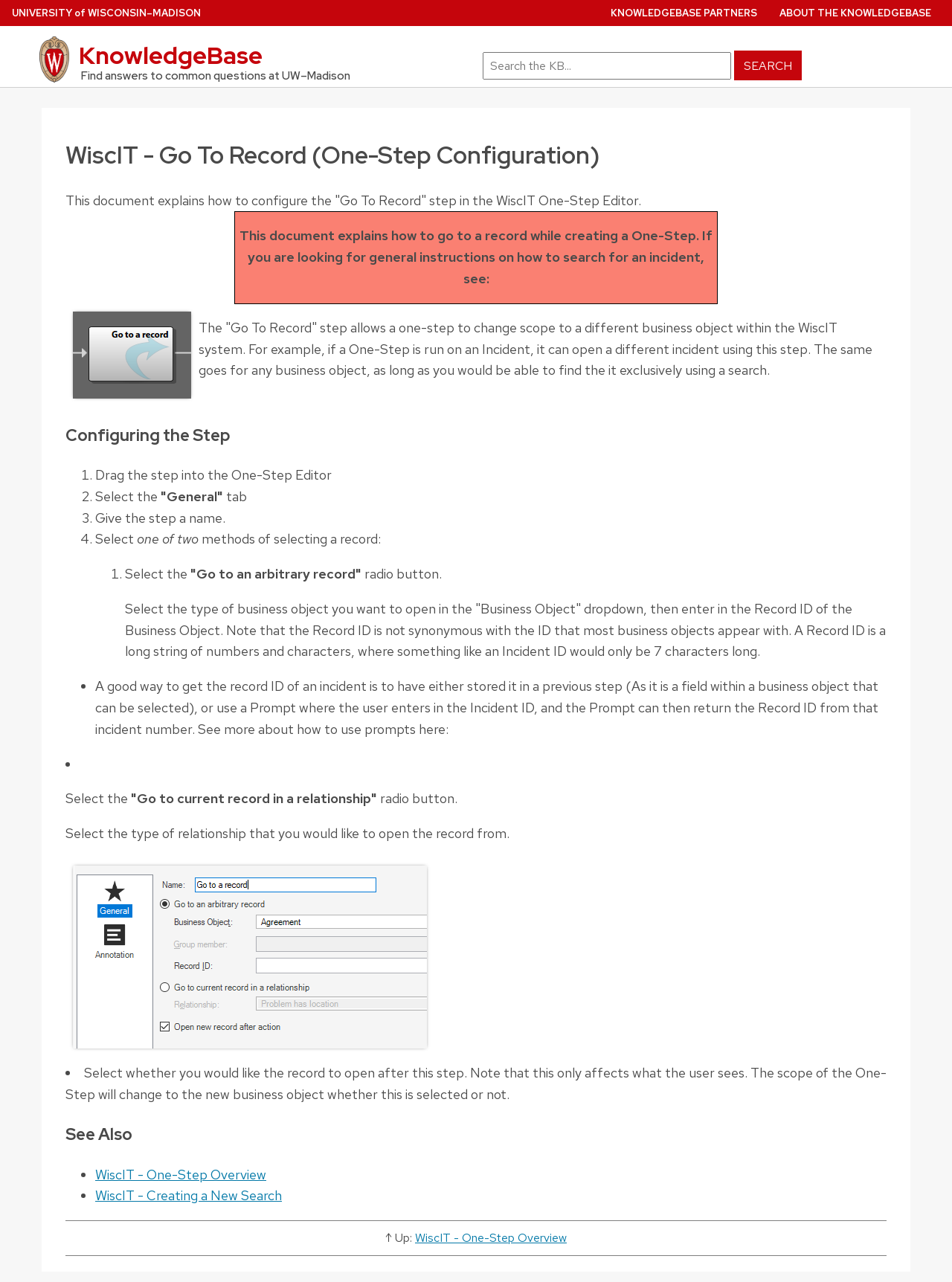Determine the main heading of the webpage and generate its text.

WiscIT - Go To Record (One-Step Configuration)